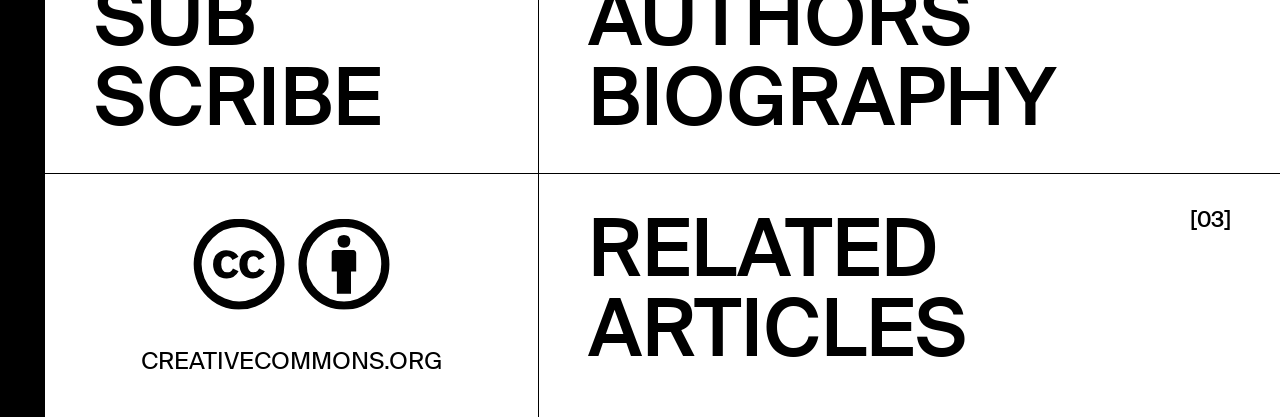Answer the question in a single word or phrase:
How many links are present in the webpage?

3